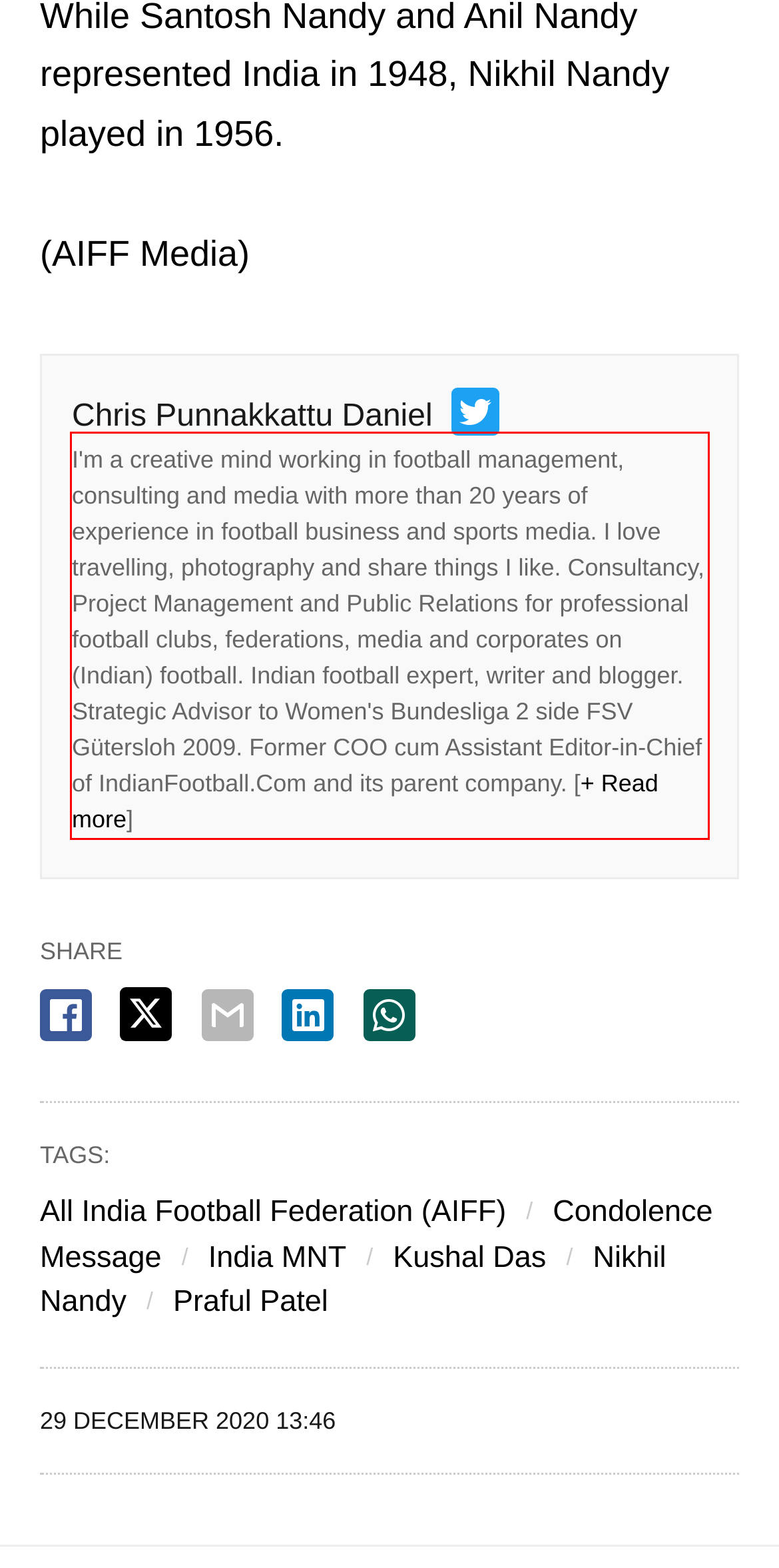Perform OCR on the text inside the red-bordered box in the provided screenshot and output the content.

I'm a creative mind working in football management, consulting and media with more than 20 years of experience in football business and sports media. I love travelling, photography and share things I like. Consultancy, Project Management and Public Relations for professional football clubs, federations, media and corporates on (Indian) football. Indian football expert, writer and blogger. Strategic Advisor to Women's Bundesliga 2 side FSV Gütersloh 2009. Former COO cum Assistant Editor-in-Chief of IndianFootball.Com and its parent company. [+ Read more]